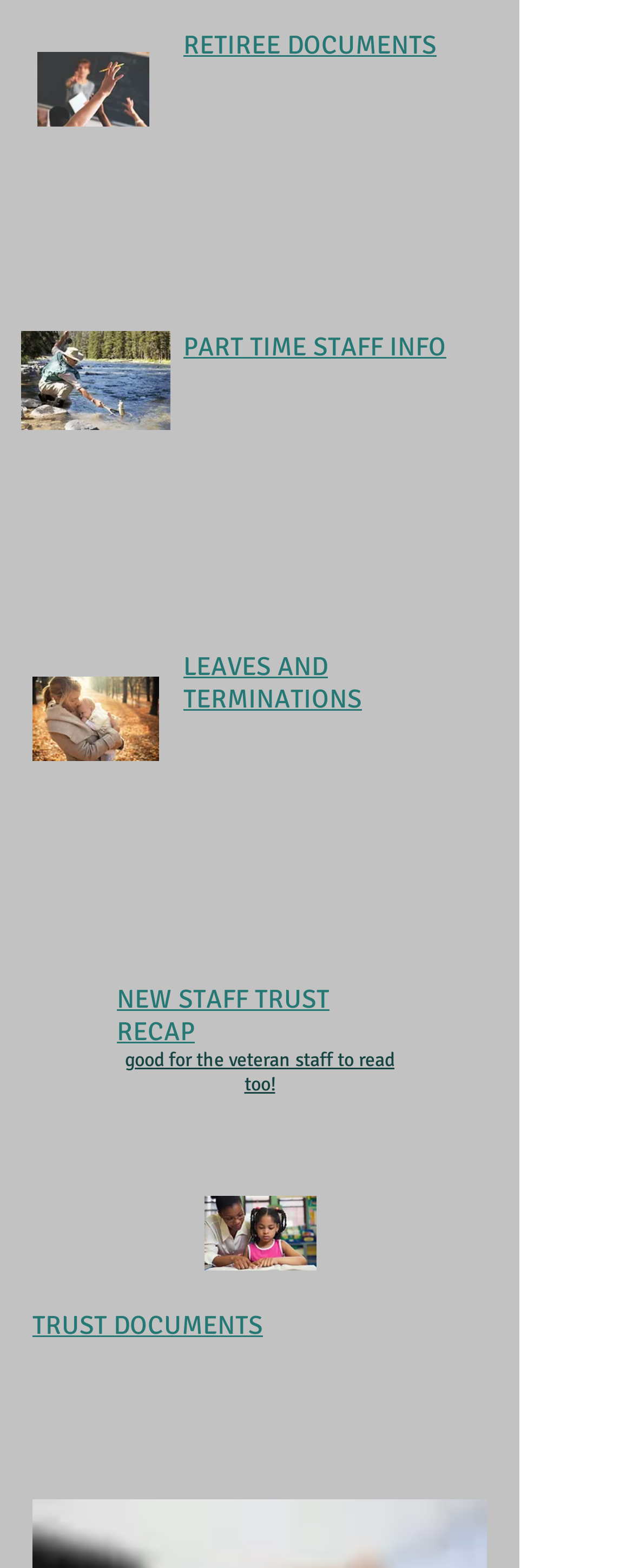Given the description NEW STAFF TRUST RECAP, predict the bounding box coordinates of the UI element. Ensure the coordinates are in the format (top-left x, top-left y, bottom-right x, bottom-right y) and all values are between 0 and 1.

[0.185, 0.628, 0.521, 0.669]